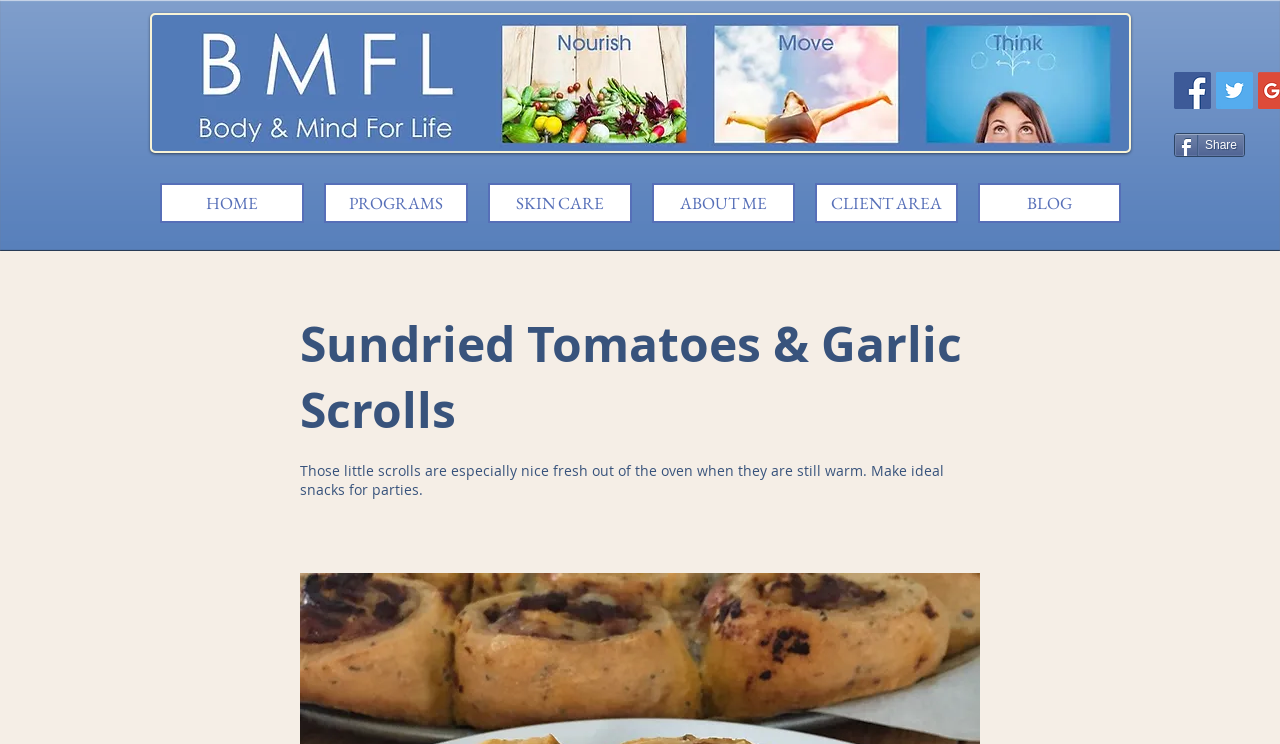Provide a thorough summary of the webpage.

The webpage is about Sundried Tomatoes & Garlic Scrolls. At the top left, there is a logo image, accompanied by a smaller image with the text "Healthy eating". On the top right, there are social media icons, including Facebook and Twitter, as well as a "Share" button. 

Below the logo, there is a navigation menu with links to different sections of the site, including "HOME", "PROGRAMS", "SKIN CARE", "ABOUT ME", "CLIENT AREA", and "BLOG". 

The main content of the page is a heading that repeats the title "Sundried Tomatoes & Garlic Scrolls", followed by a paragraph of text that describes the scrolls as ideal snacks for parties, especially when fresh out of the oven and still warm.